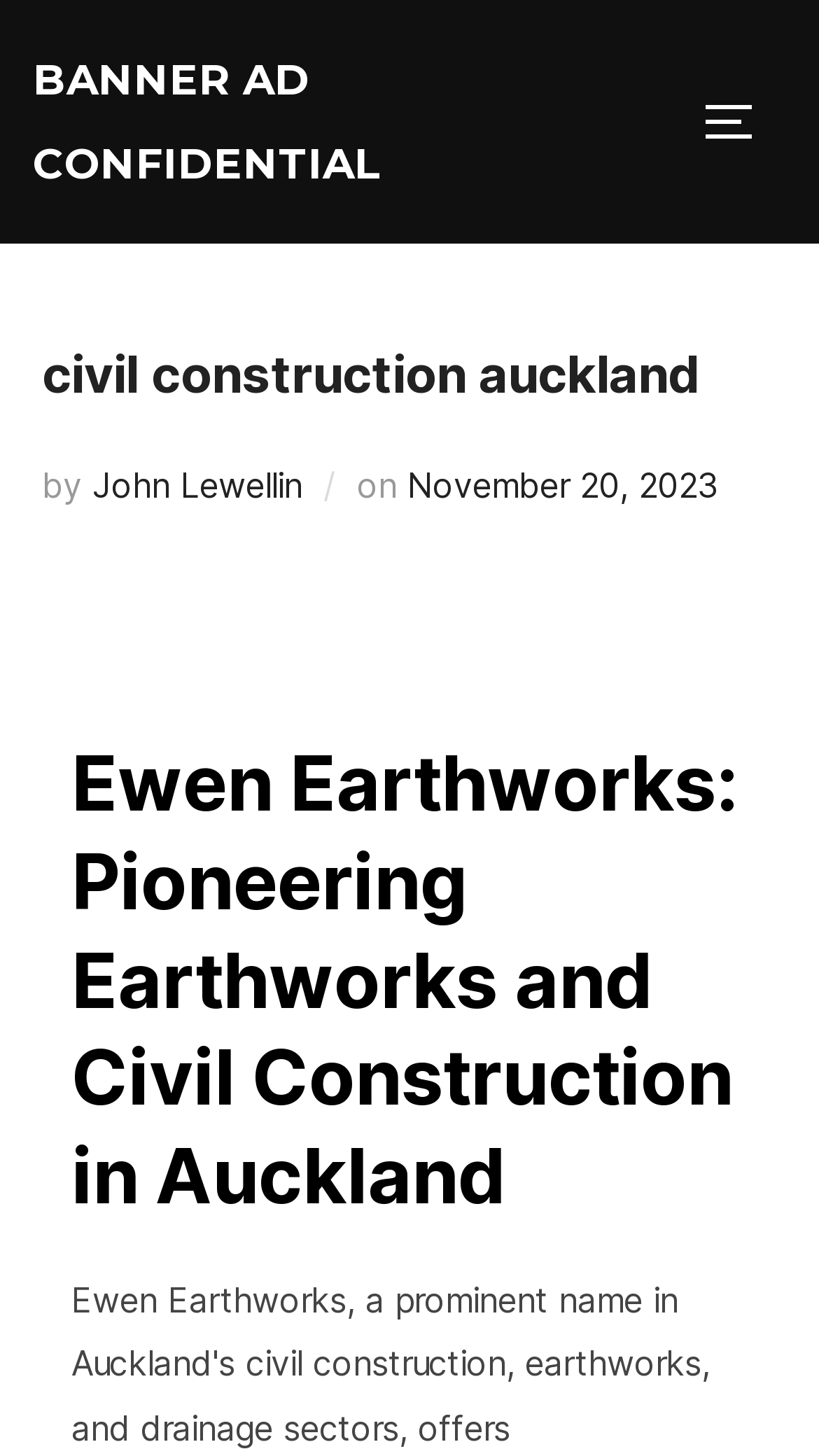Predict the bounding box for the UI component with the following description: "November 20, 2023".

[0.497, 0.319, 0.877, 0.348]